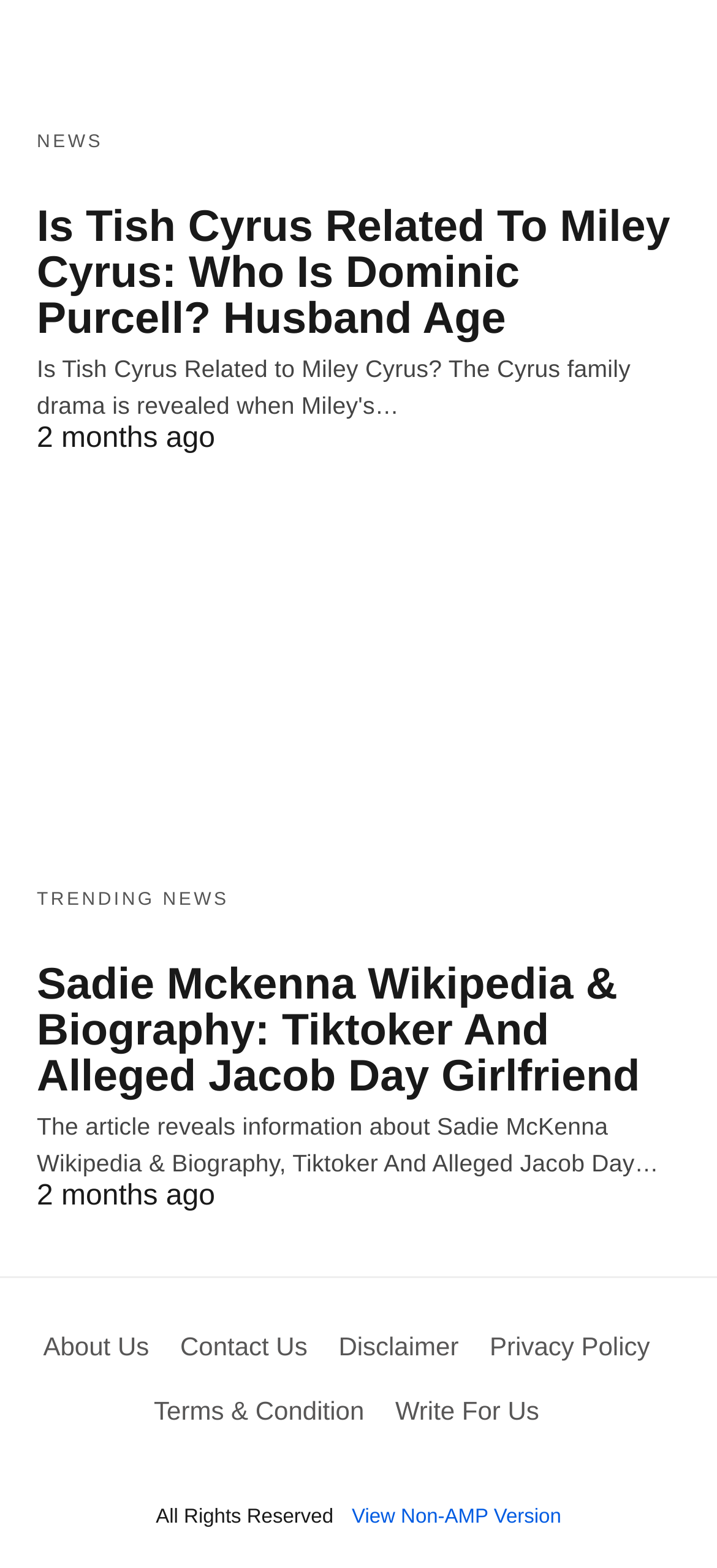Based on the provided description, "Business Scandal", find the bounding box of the corresponding UI element in the screenshot.

None